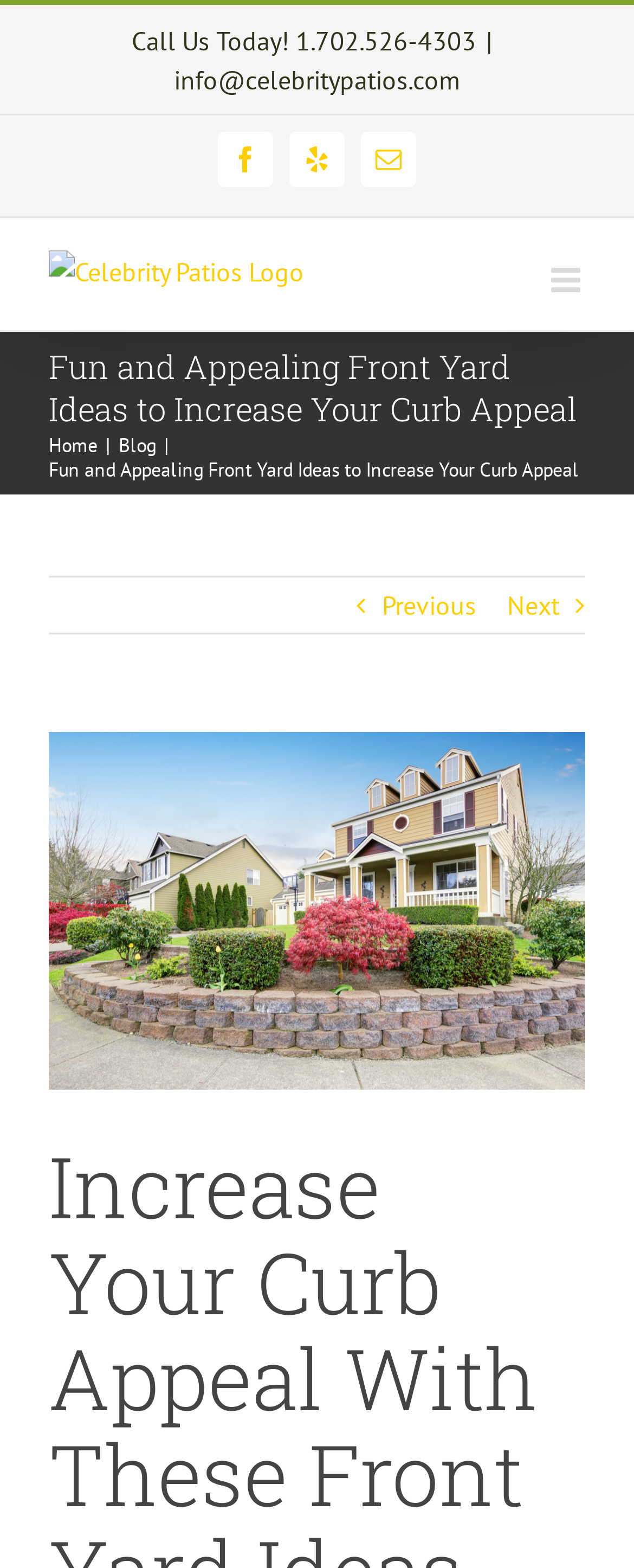Determine the bounding box for the described UI element: "Call Us Today! 1.702.526-4303".

[0.208, 0.015, 0.751, 0.036]